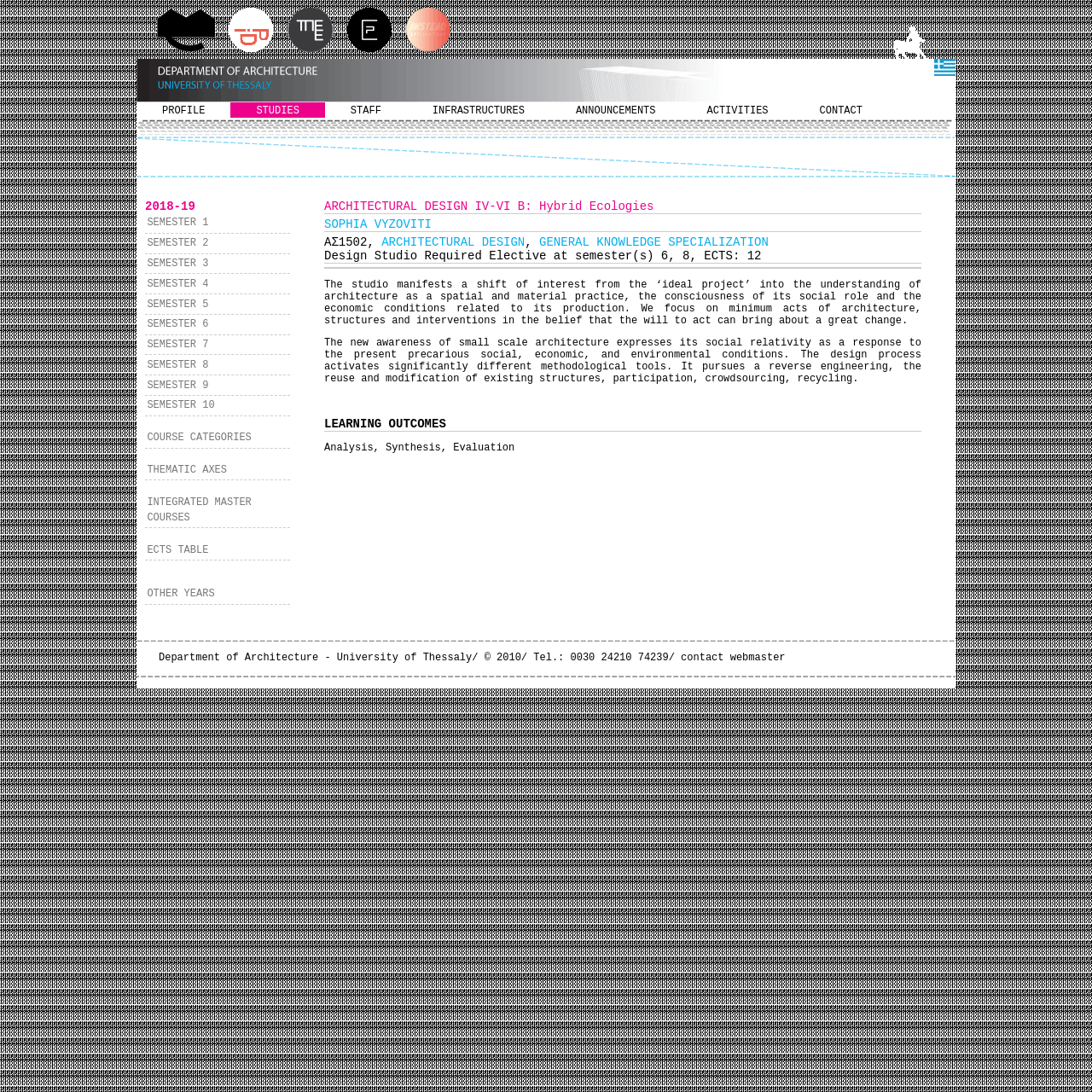Please indicate the bounding box coordinates for the clickable area to complete the following task: "Contact the webmaster". The coordinates should be specified as four float numbers between 0 and 1, i.e., [left, top, right, bottom].

[0.624, 0.597, 0.719, 0.608]